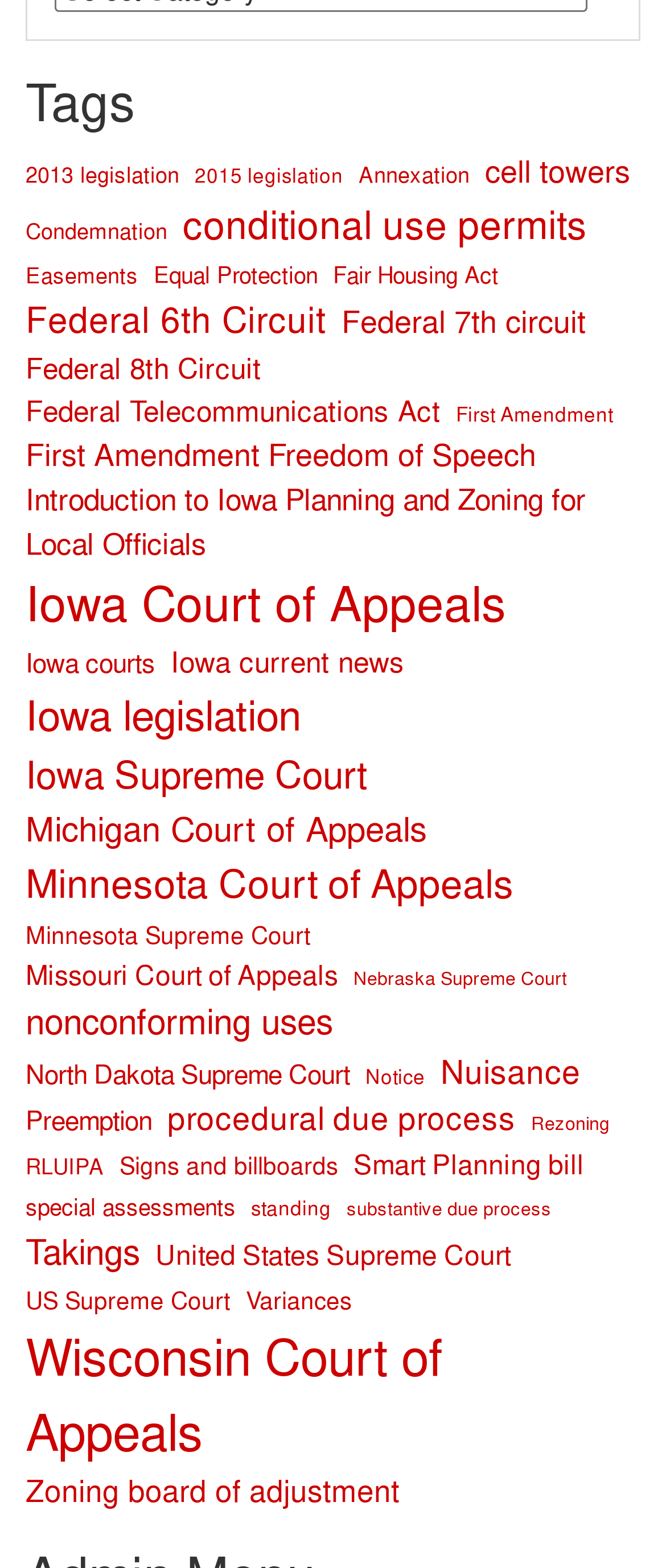Could you specify the bounding box coordinates for the clickable section to complete the following instruction: "Explore First Amendment Freedom of Speech"?

[0.038, 0.276, 0.805, 0.305]